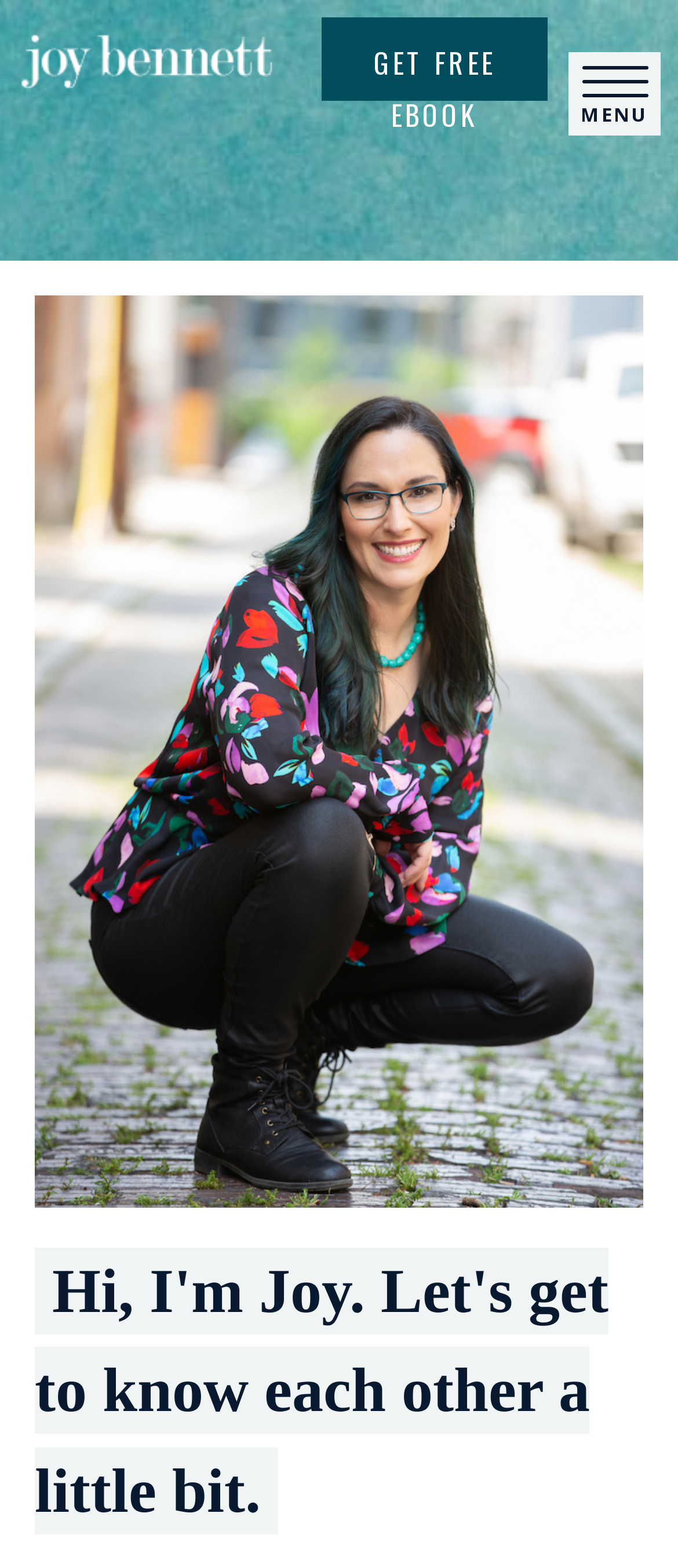What is the author's name?
Please provide a comprehensive and detailed answer to the question.

The author's name is mentioned in the heading 'Hi, I'm Joy. Let's get to know each other a little bit.' which is located below the logo image.